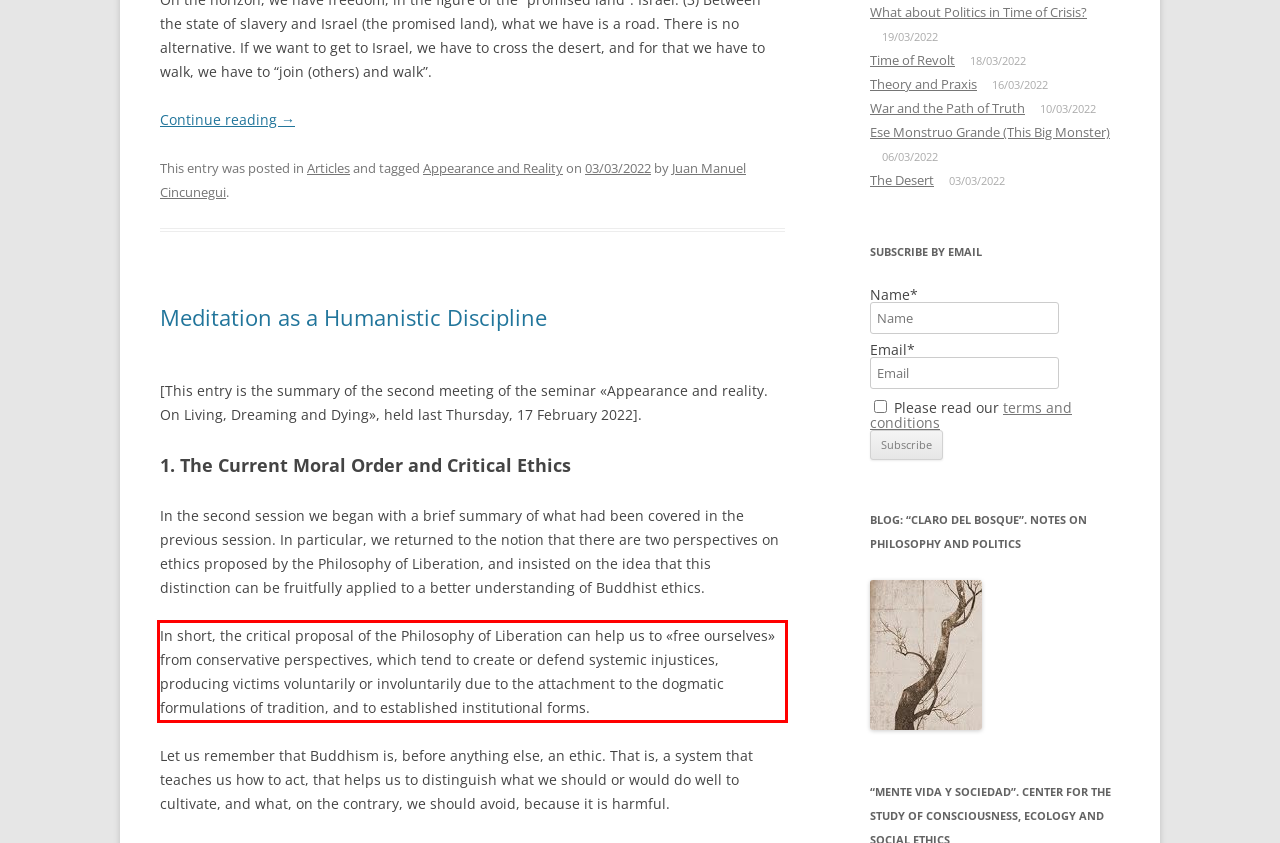You are provided with a webpage screenshot that includes a red rectangle bounding box. Extract the text content from within the bounding box using OCR.

In short, the critical proposal of the Philosophy of Liberation can help us to «free ourselves» from conservative perspectives, which tend to create or defend systemic injustices, producing victims voluntarily or involuntarily due to the attachment to the dogmatic formulations of tradition, and to established institutional forms.